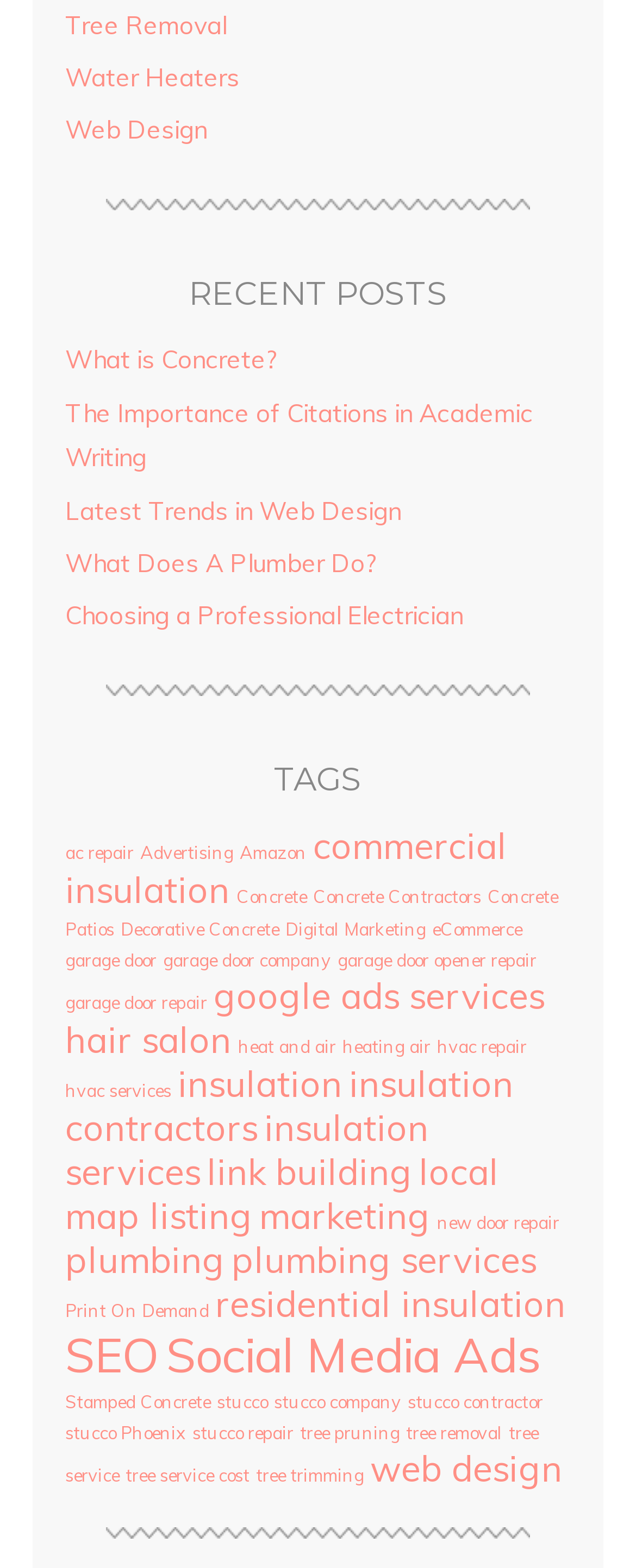Locate the bounding box of the user interface element based on this description: "garage door opener repair".

[0.531, 0.605, 0.844, 0.62]